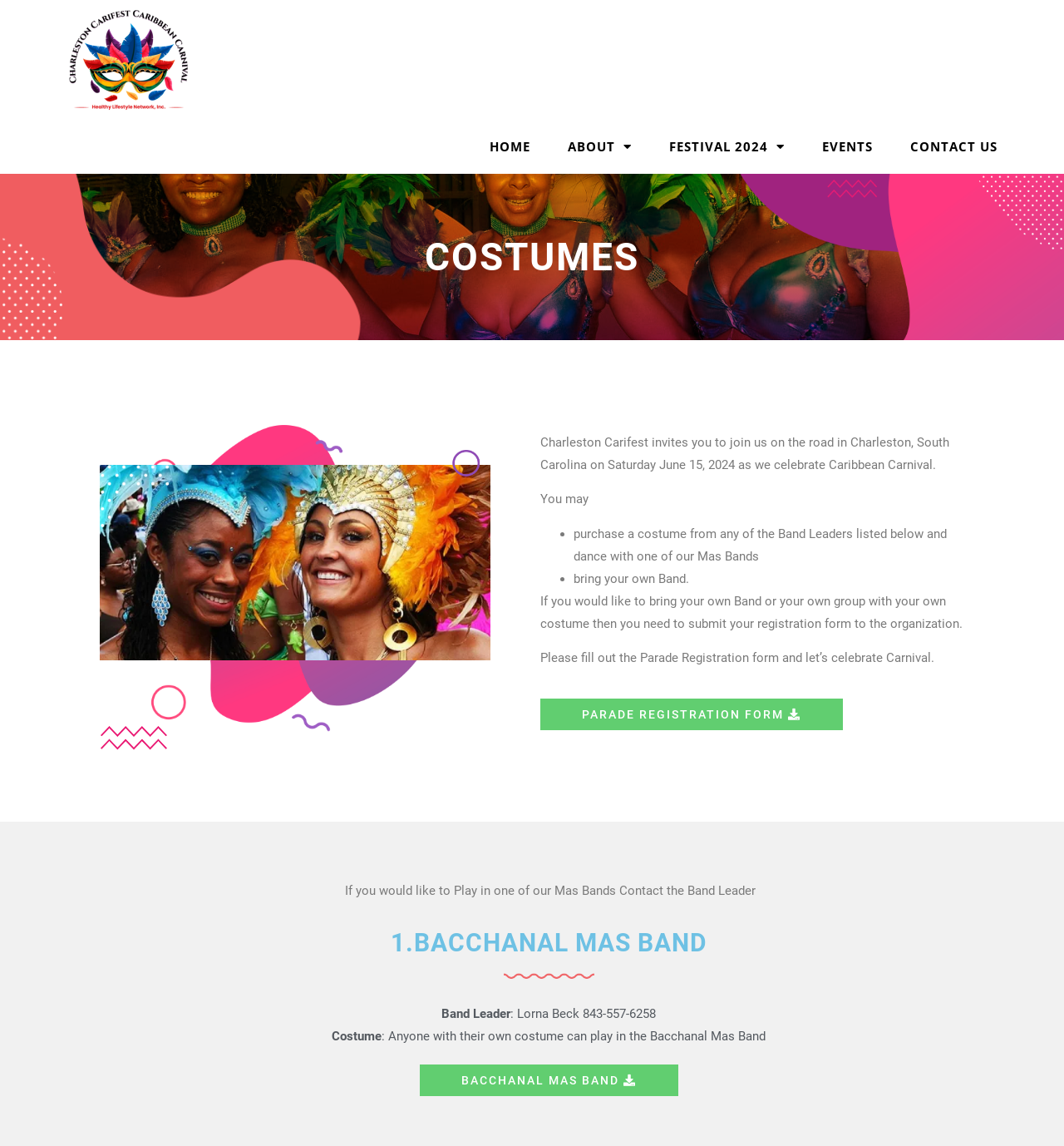What is the purpose of submitting the Parade Registration form?
Please provide a detailed and comprehensive answer to the question.

I found the answer by reading the StaticText element with the text 'Please fill out the Parade Registration form and let’s celebrate Carnival.' which indicates that the purpose of submitting the form is to celebrate Carnival.